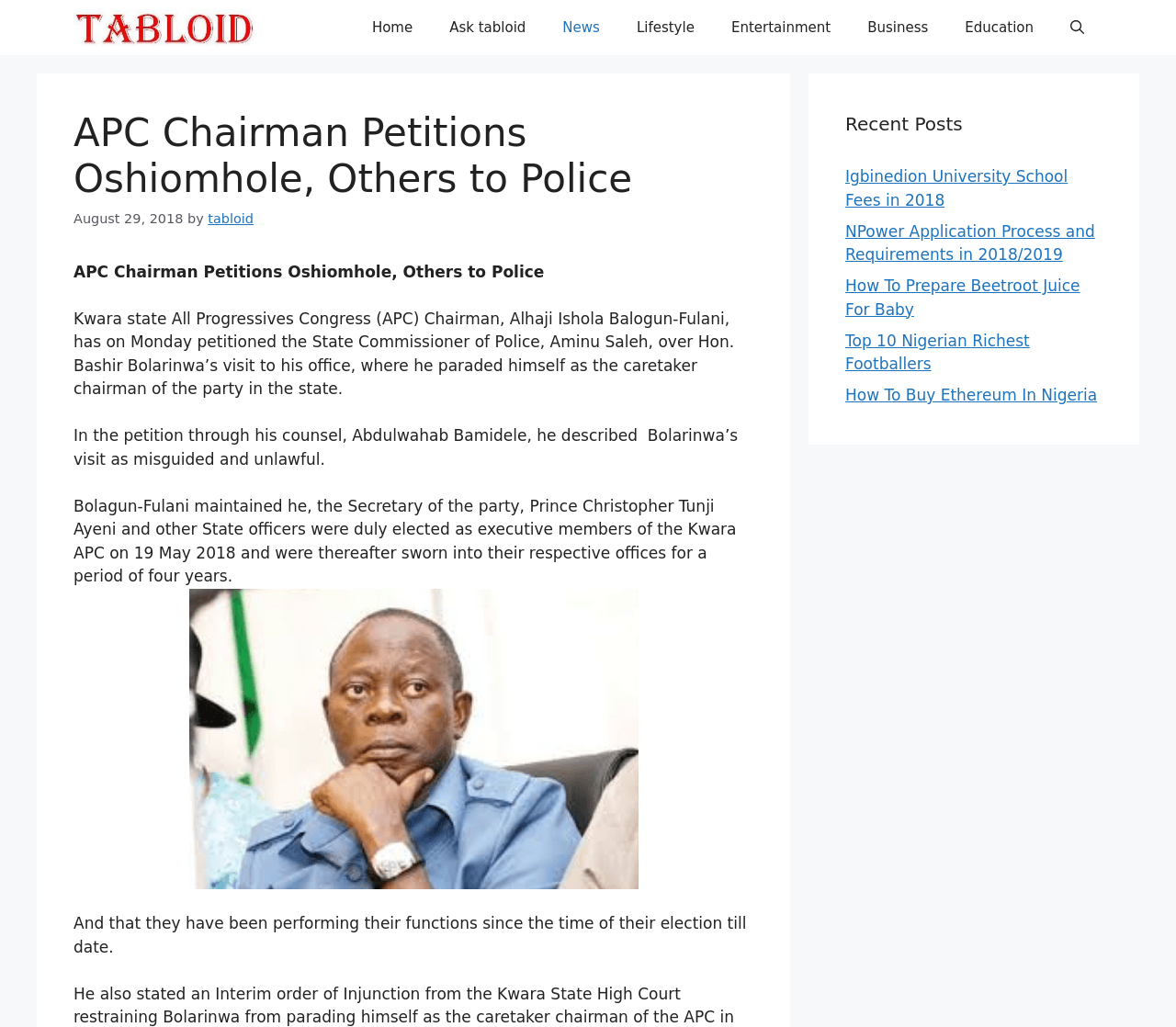Reply to the question with a brief word or phrase: How long are the Kwara APC executive members elected for?

Four years